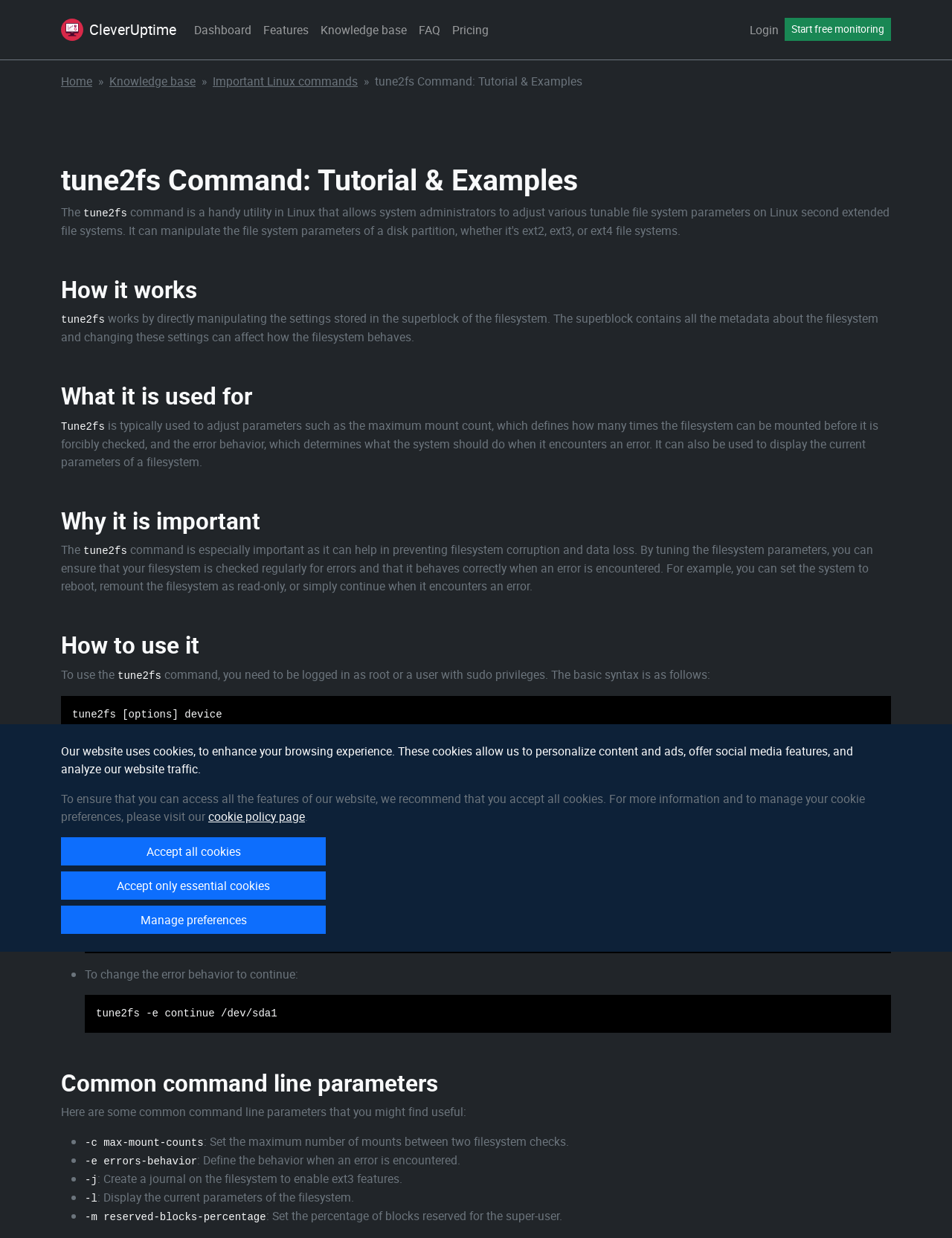Elaborate on the webpage's design and content in a detailed caption.

This webpage is about the `tune2fs` command, providing a tutorial and examples of its usage. At the top, there is a logo and a navigation menu with links to "Dashboard", "Features", "Knowledge base", "FAQ", "Pricing", "Login", and "Start free monitoring". Below the navigation menu, there is a secondary navigation menu with links to "Home", "Knowledge base", and "Important Linux commands".

The main content of the webpage is divided into sections, each with a heading. The first section is an introduction to the `tune2fs` command, followed by sections on how it works, what it is used for, why it is important, and how to use it. The "How to use it" section provides examples of the command's syntax and usage.

Below the main content, there is a section on common command line parameters, which lists several options with their descriptions. Each option is marked with a bullet point.

At the bottom of the webpage, there is a cookie banner with a message about the website's use of cookies. The banner provides options to accept all cookies, accept only essential cookies, or manage preferences.